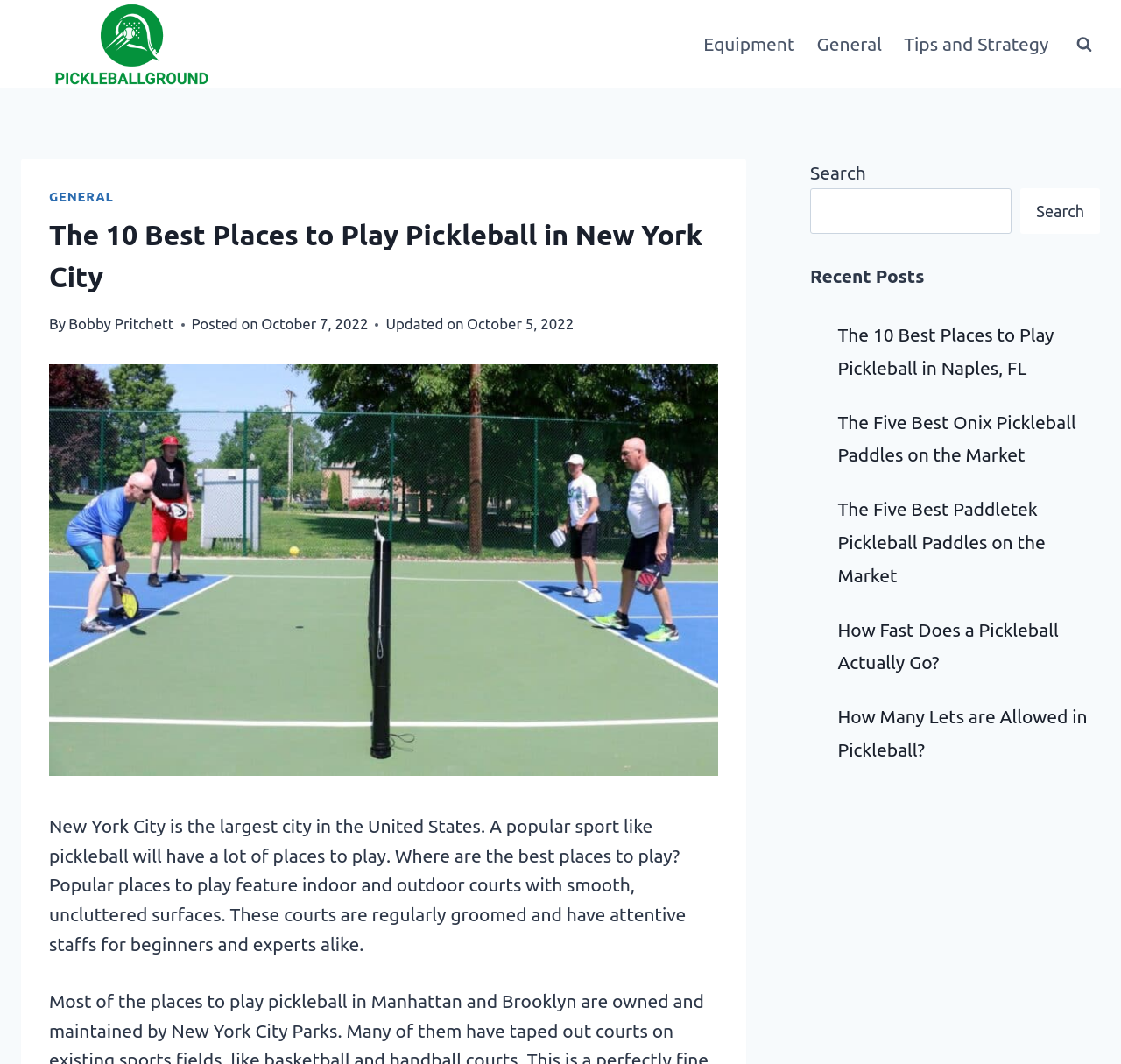Utilize the details in the image to thoroughly answer the following question: What is the author of the current article?

The author of the current article can be found by looking at the header section of the webpage, where it says 'By Bobby Pritchett'.